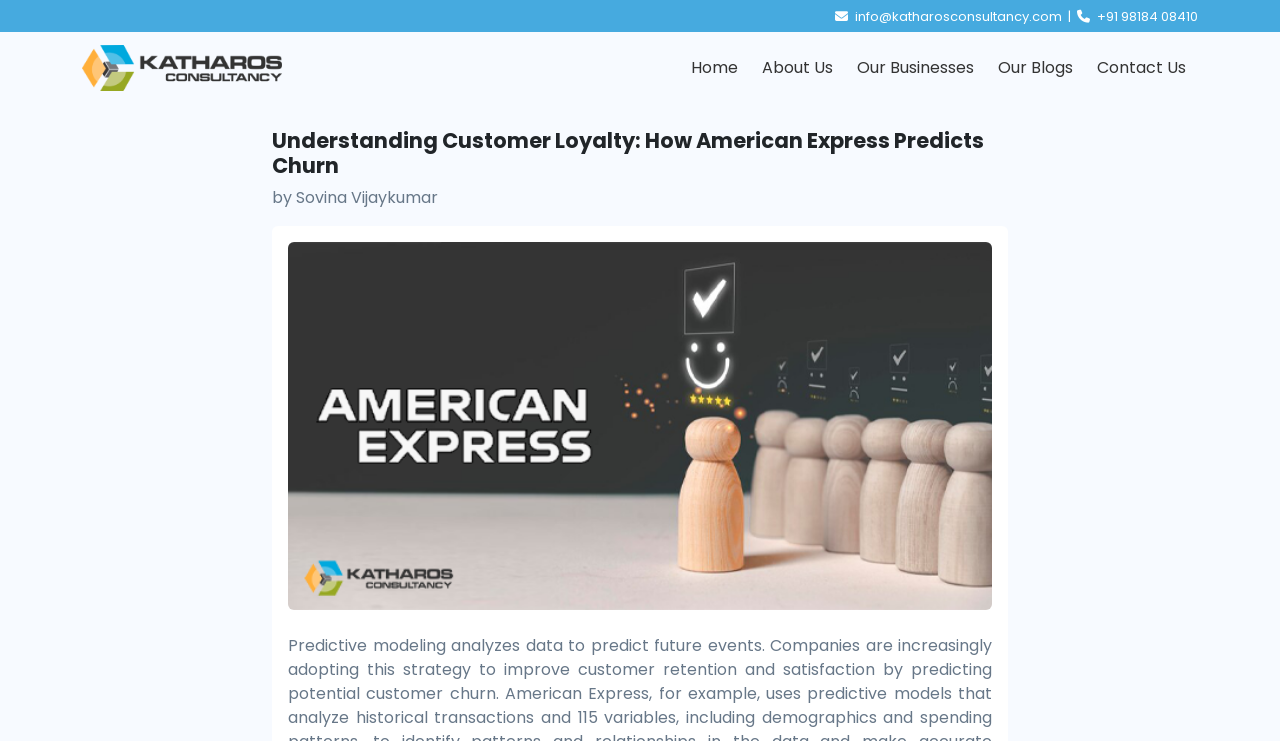Show me the bounding box coordinates of the clickable region to achieve the task as per the instruction: "contact us through email".

[0.652, 0.009, 0.841, 0.035]